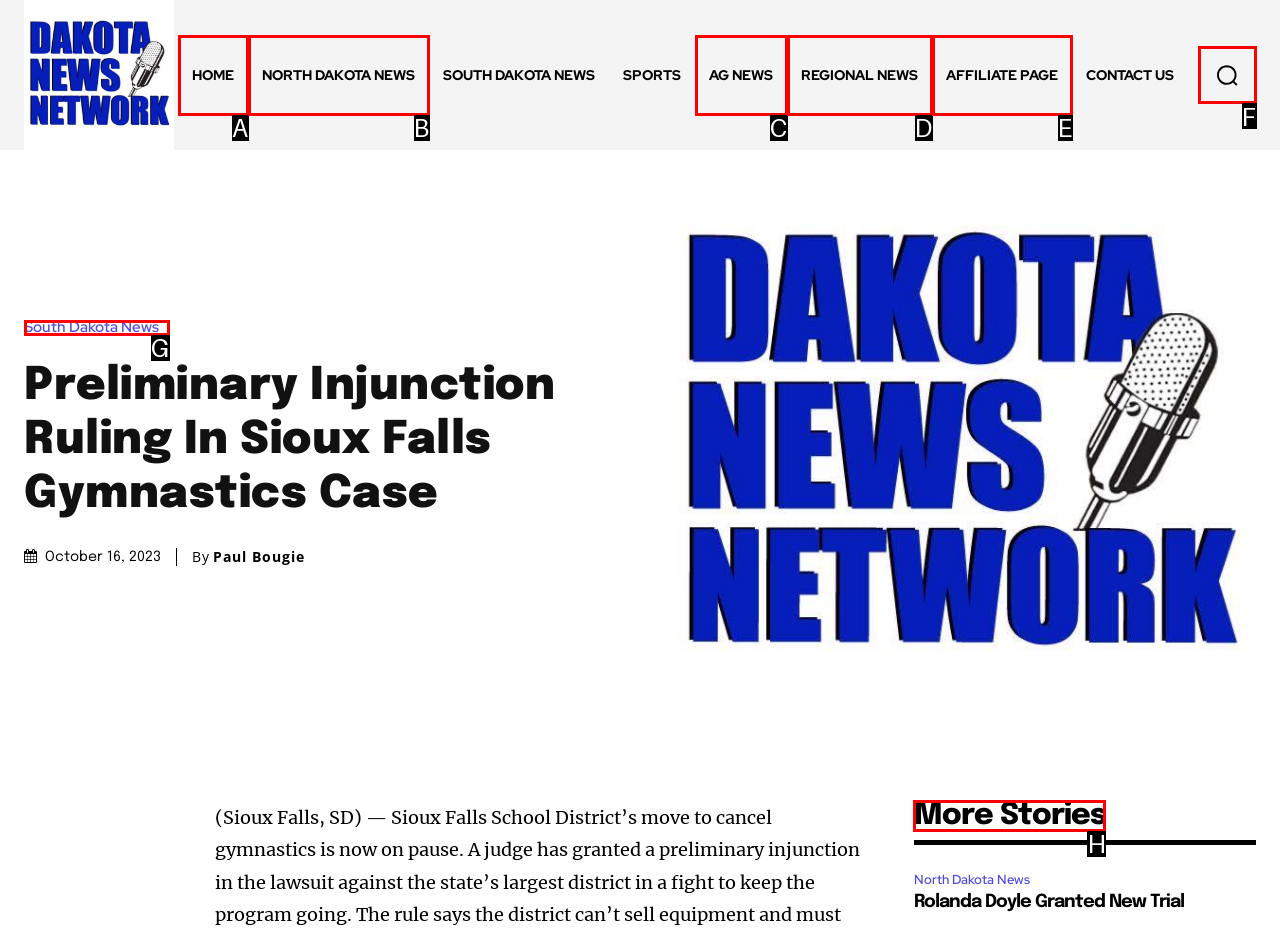Select the HTML element that needs to be clicked to carry out the task: view more stories
Provide the letter of the correct option.

H